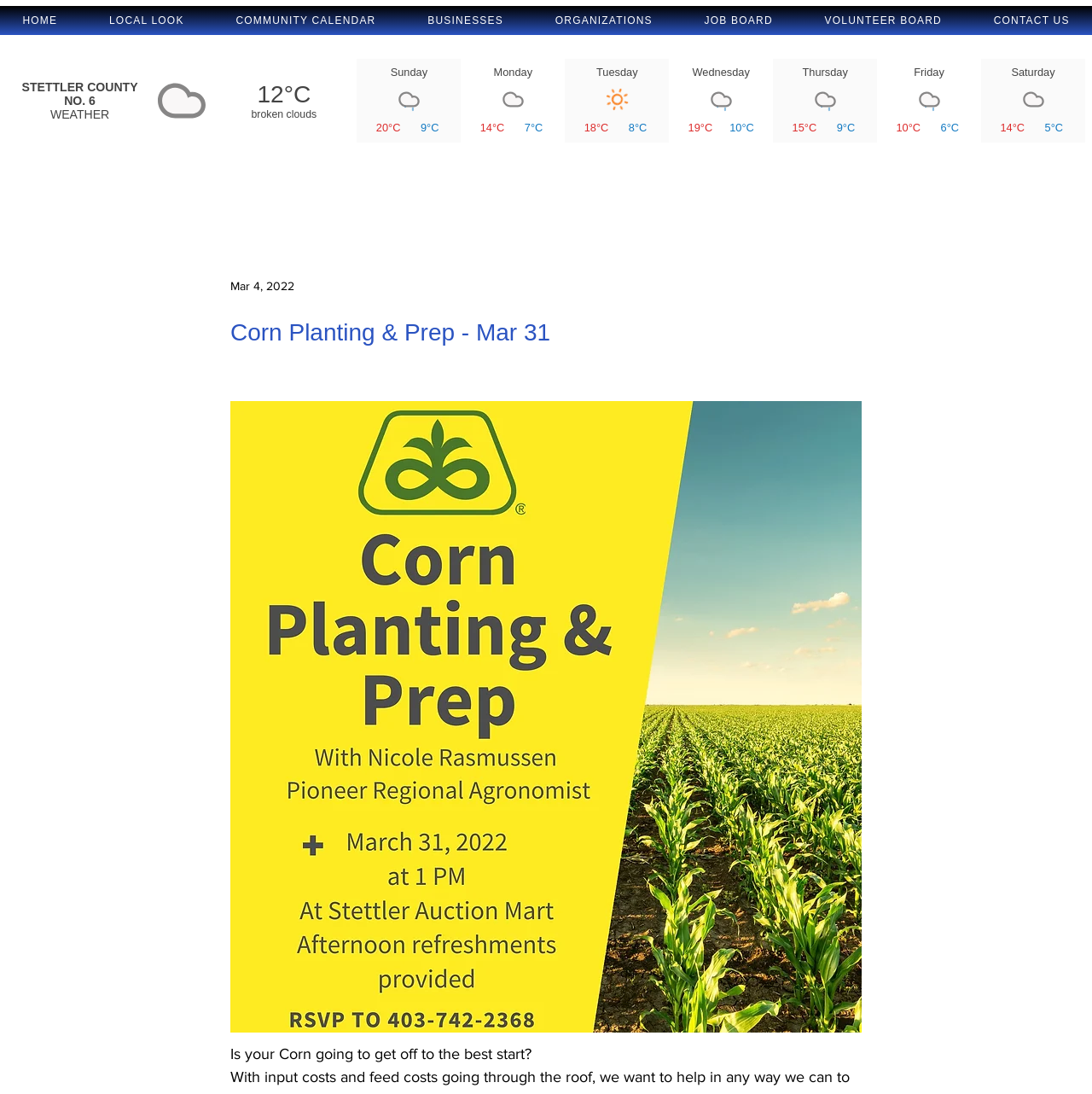Create a detailed description of the webpage's content and layout.

The webpage appears to be an event or article page focused on "Corn Planting & Prep - Mar 31". At the top, there is a navigation bar with several links and buttons, including "HOME", "LOCAL LOOK", "COMMUNITY CALENDAR", "BUSINESSES", "ORGANIZATIONS", "JOB BOARD", and "VOLUNTEER BOARD". These elements are aligned horizontally and take up the full width of the page.

Below the navigation bar, there is an iframe displaying the "Stettler weather" information. Within this iframe, there is a heading with the same title as the page, "Corn Planting & Prep - Mar 31". Below the heading, there is a button and a static text element that asks "Is your Corn going to get off to the best start?".

The main content of the page seems to be related to an event or presentation by Nikki Rasmussen, a Pioneer Regional Agronomist, who will be sharing her expert knowledge on the topic of corn planting and preparation.